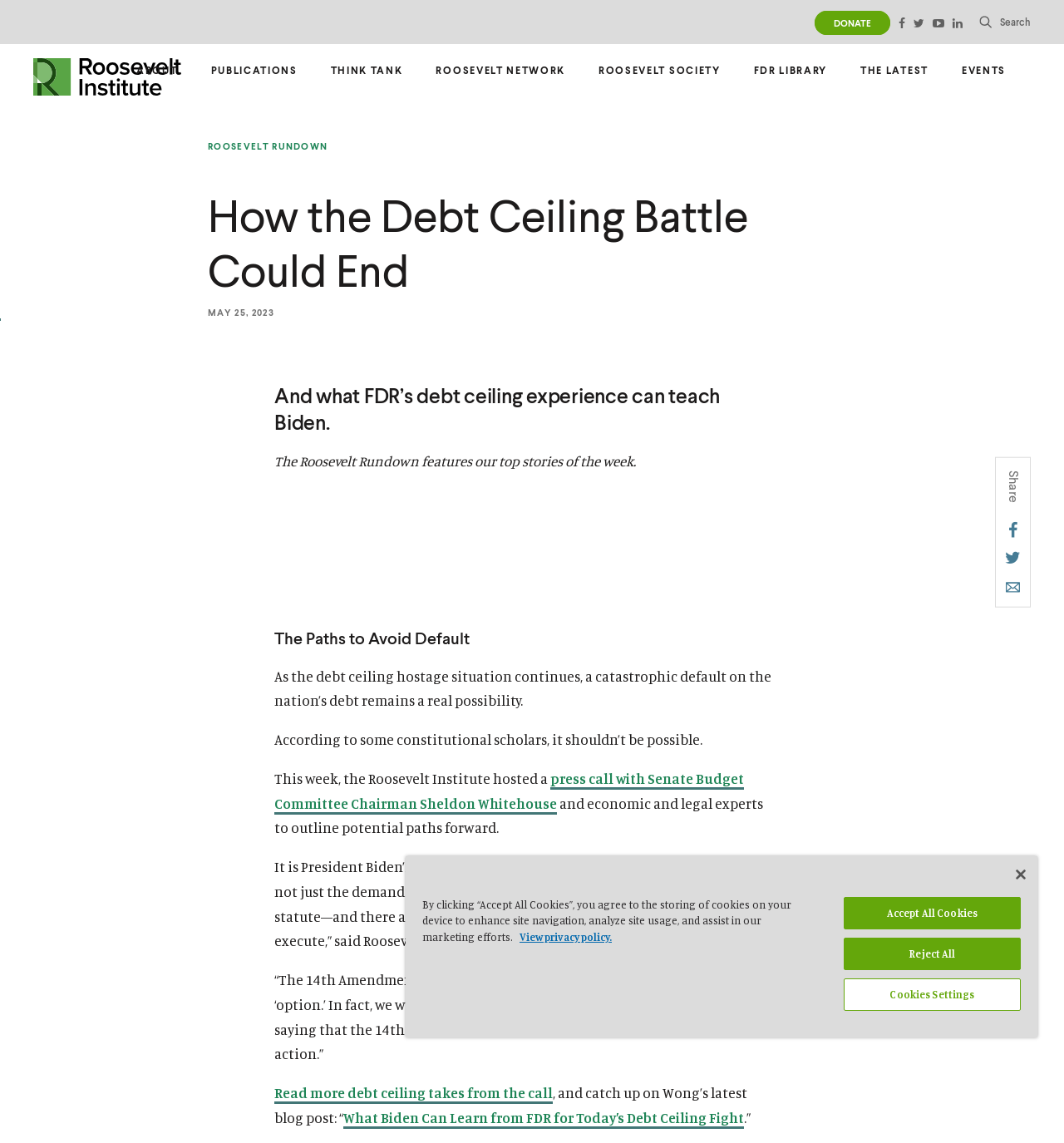Determine the bounding box coordinates for the clickable element to execute this instruction: "Visit the ABOUT page". Provide the coordinates as four float numbers between 0 and 1, i.e., [left, top, right, bottom].

[0.12, 0.039, 0.175, 0.086]